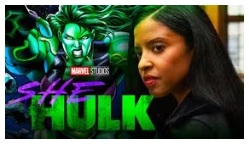What is the font color of the title 'SHE HULK'?
Refer to the image and give a detailed answer to the question.

The bold title 'SHE HULK' is prominently displayed in a bright green font, which captures the show's energetic essence and matches the vibrant green skin of the titular hero.